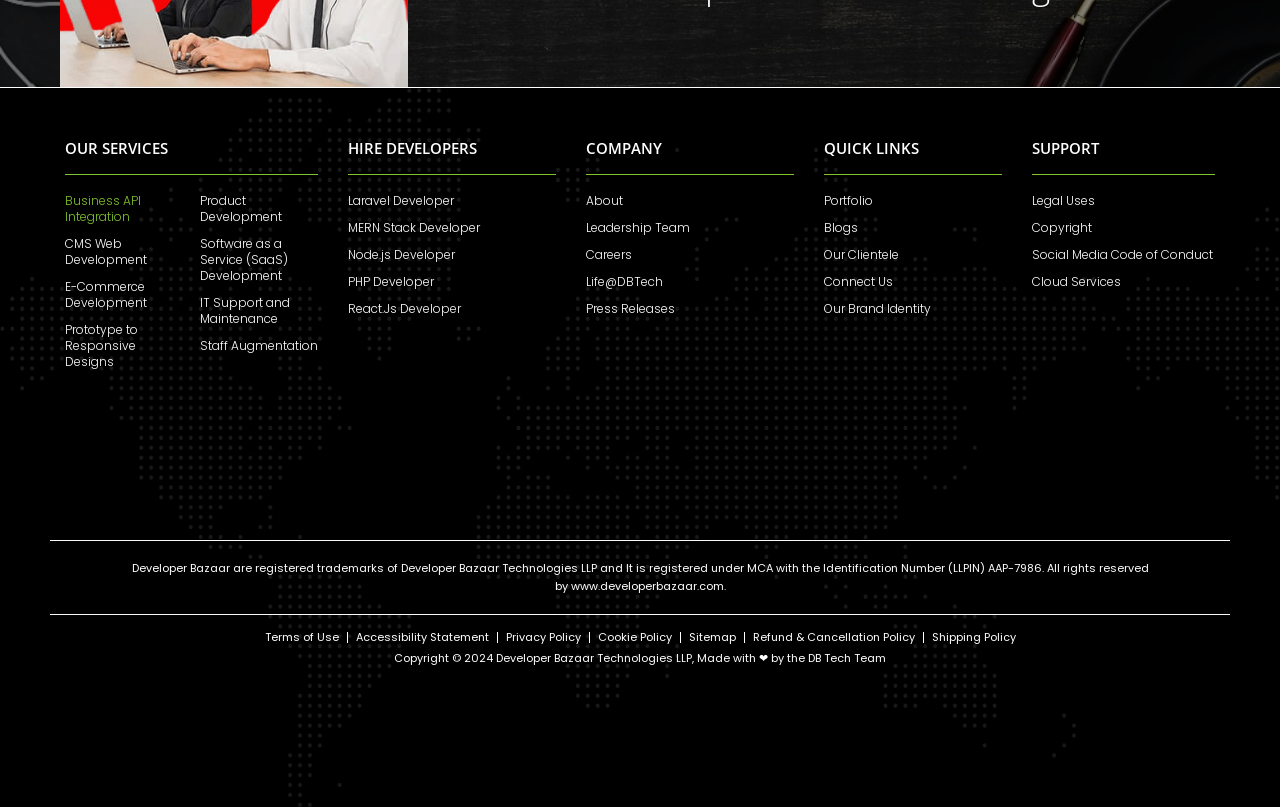Based on the element description "E-Commerce Development", predict the bounding box coordinates of the UI element.

[0.051, 0.345, 0.143, 0.385]